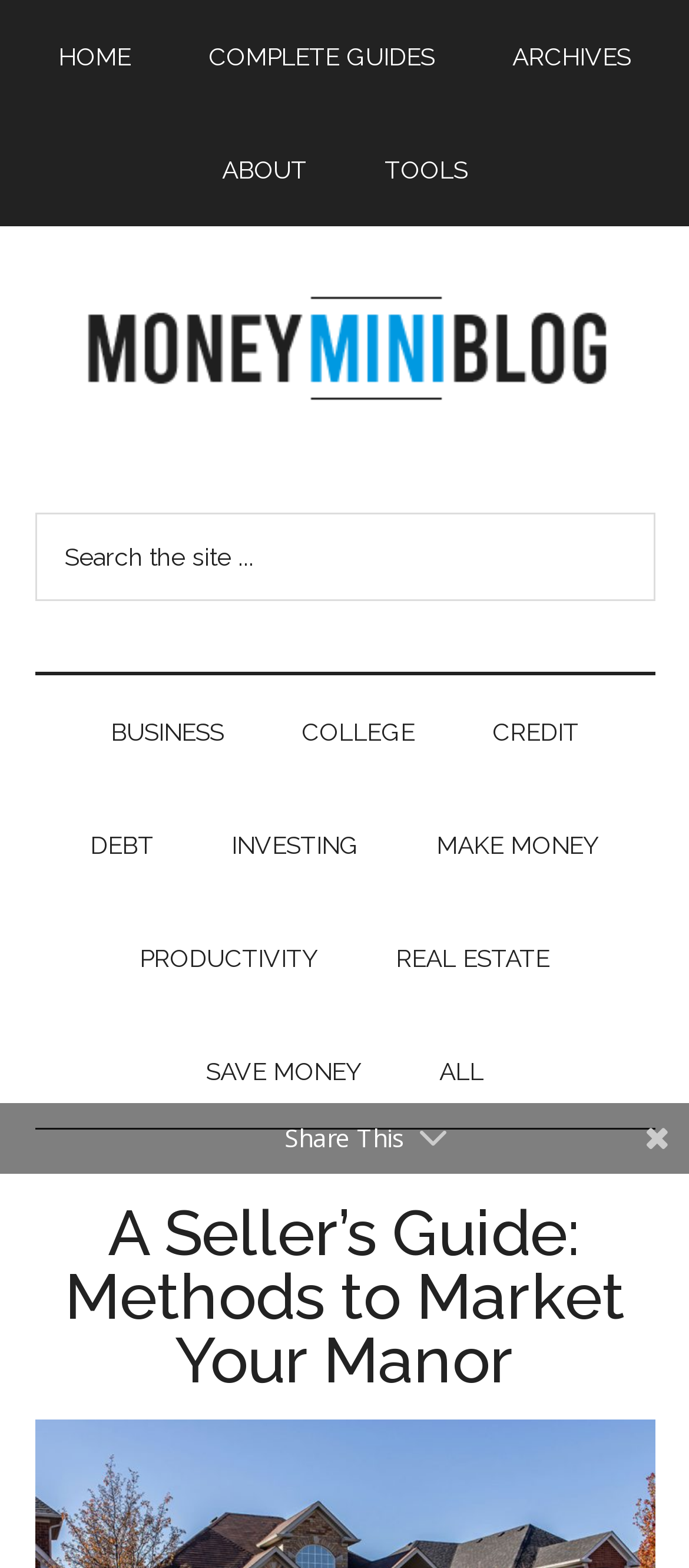Locate the heading on the webpage and return its text.

A Seller’s Guide: Methods to Market Your Manor